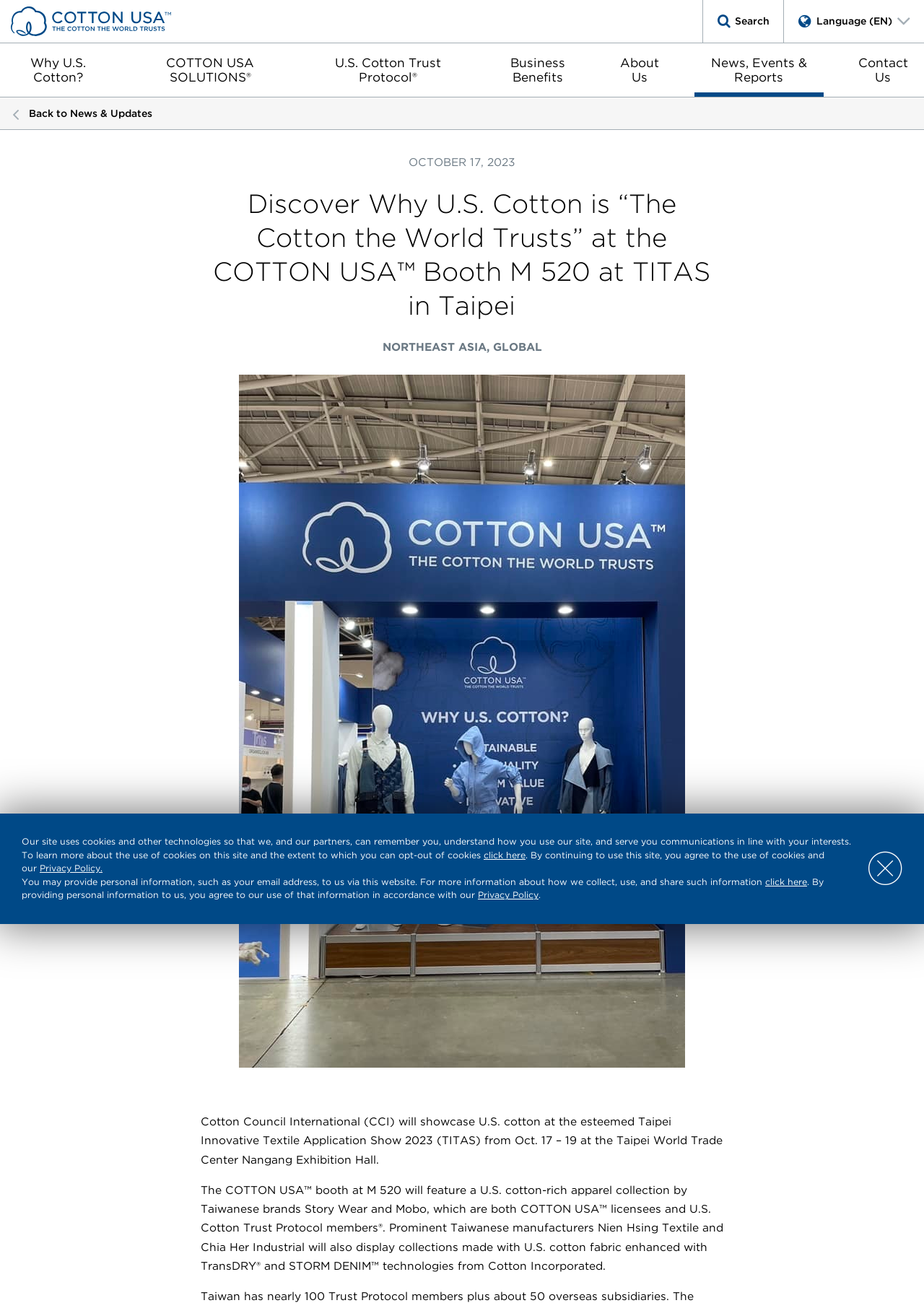Identify the bounding box coordinates of the clickable region necessary to fulfill the following instruction: "View the latest reports". The bounding box coordinates should be four float numbers between 0 and 1, i.e., [left, top, right, bottom].

[0.752, 0.054, 0.891, 0.074]